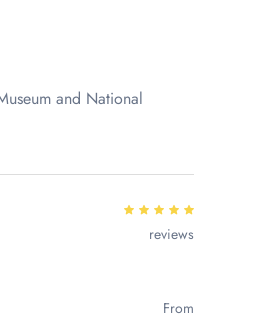Give a concise answer using only one word or phrase for this question:
What is implied by the phrase 'From'?

More details or options